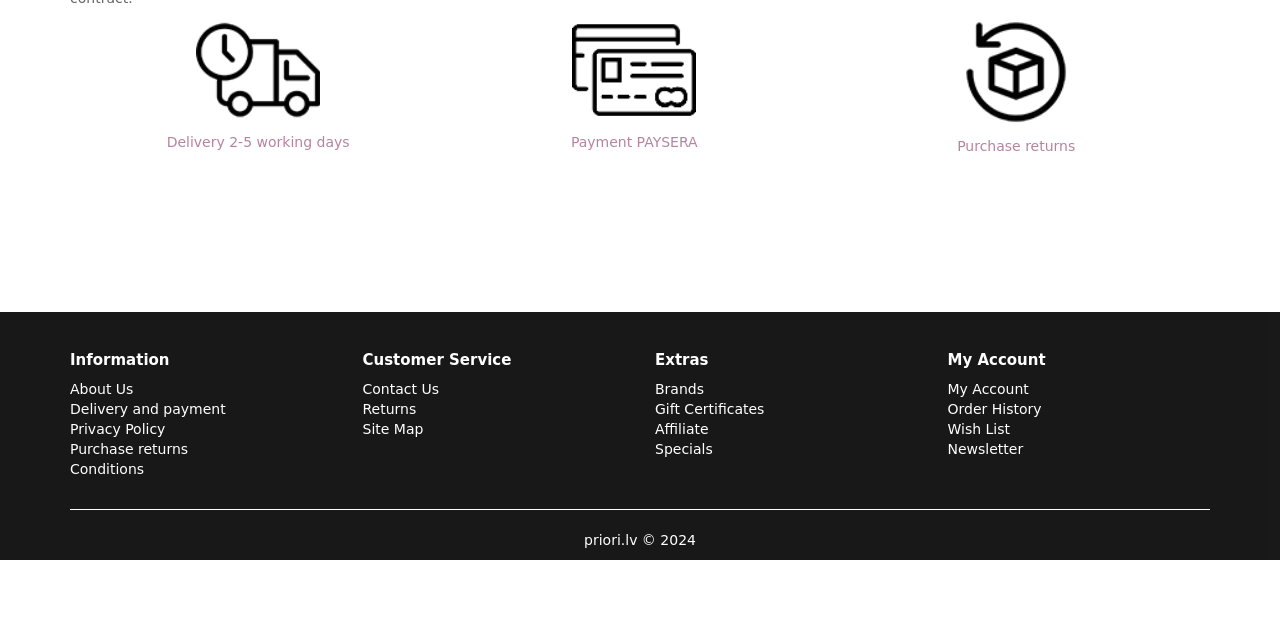Identify and provide the bounding box for the element described by: "Payment PAYSERA".

[0.446, 0.096, 0.545, 0.235]